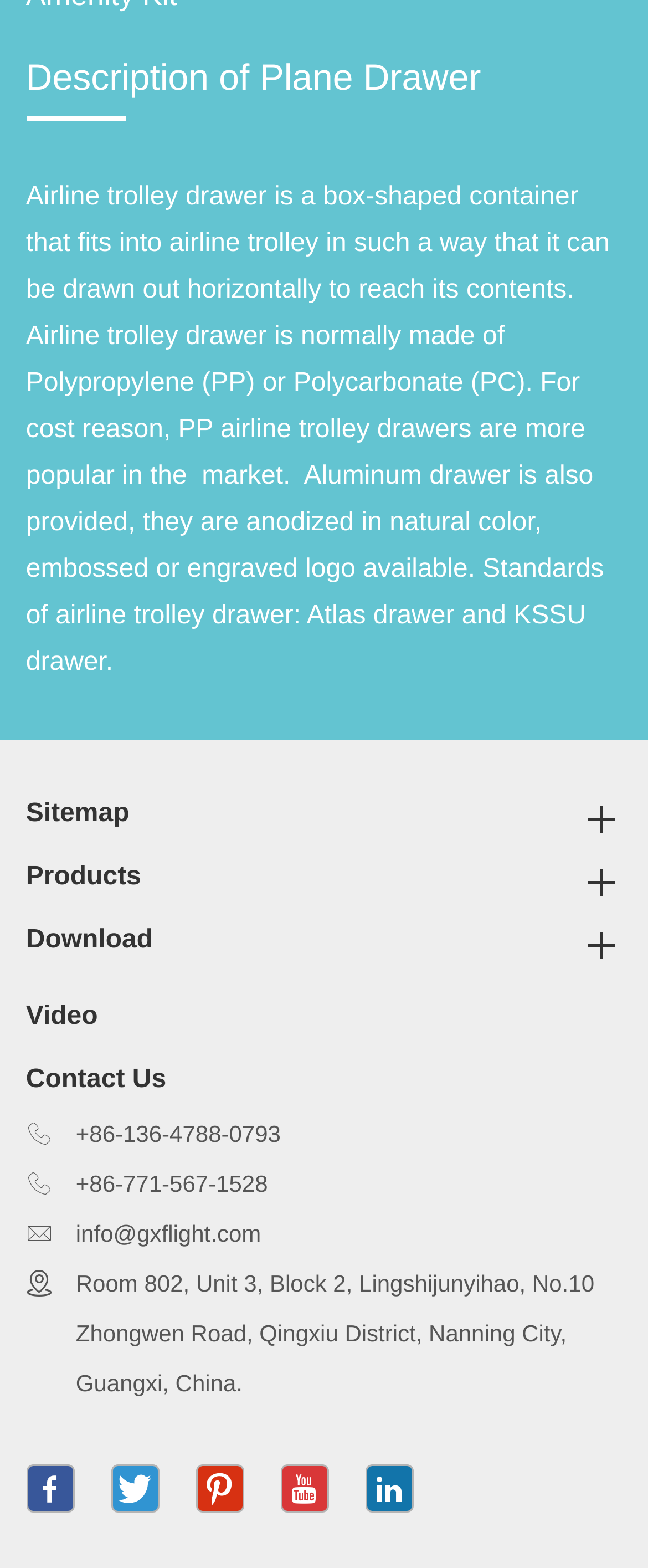Please provide a comprehensive response to the question below by analyzing the image: 
What is the company's address?

The company's address can be found in the contact information section of the webpage, which is located at the top of the page. The address is listed as 'Room 802, Unit 3, Block 2, Lingshijunyihao, No.10 Zhongwen Road, Qingxiu District, Nanning City, Guangxi, China'.